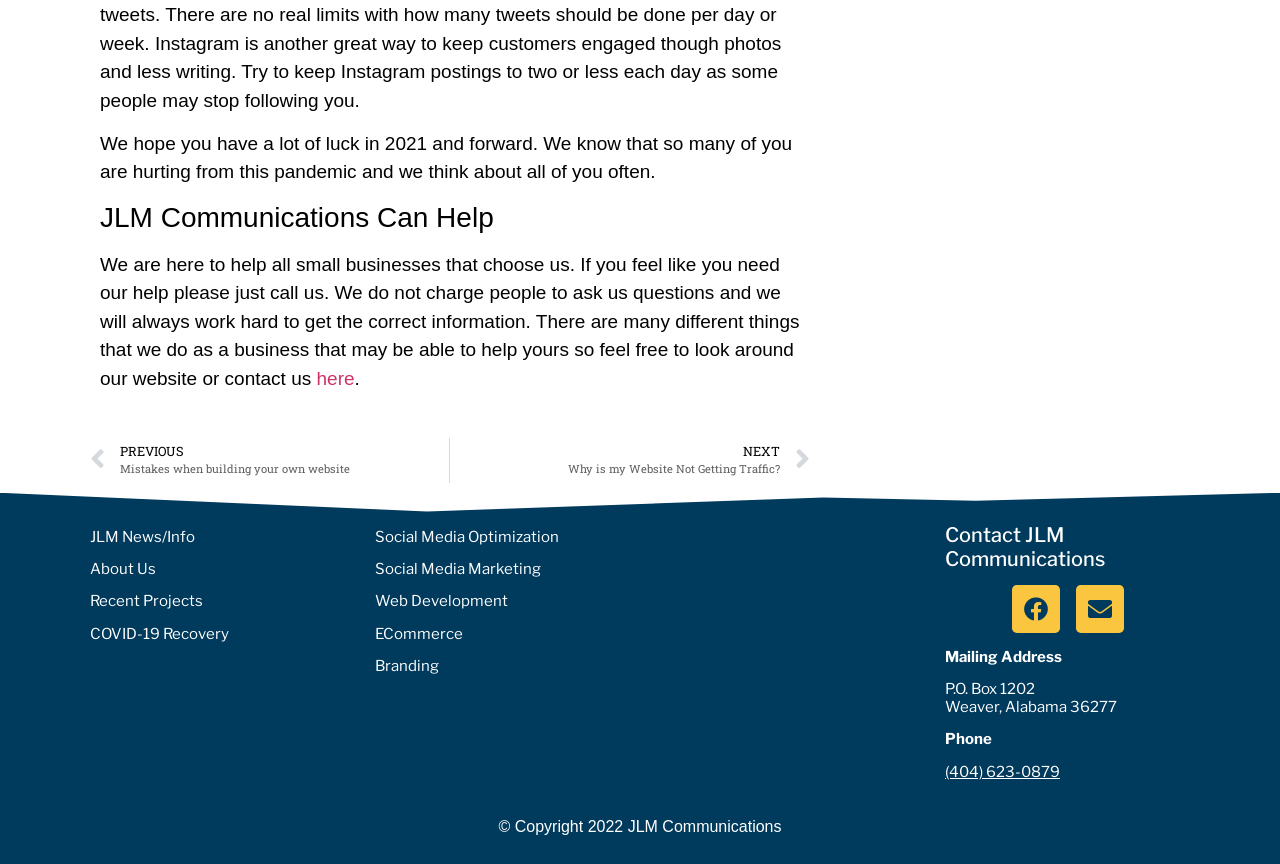Find the bounding box coordinates of the clickable area that will achieve the following instruction: "Read more about 'COVID-19 Recovery'".

[0.07, 0.723, 0.179, 0.744]